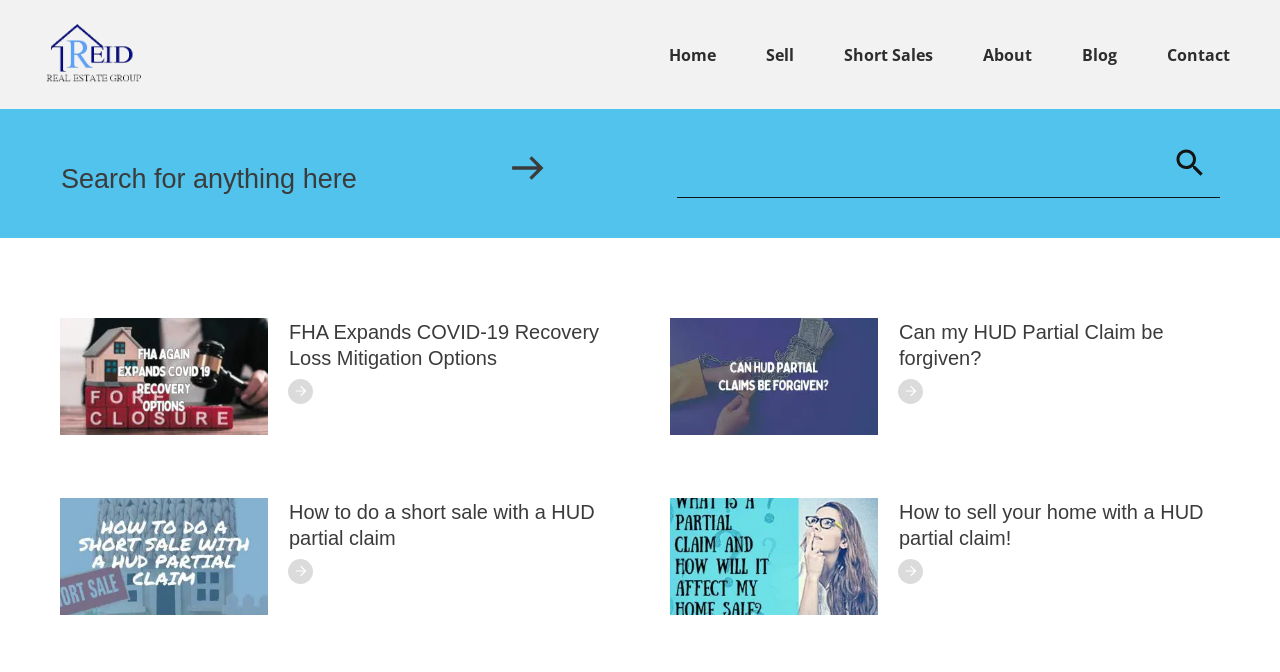Point out the bounding box coordinates of the section to click in order to follow this instruction: "Read about FHA Expands COVID-19 Recovery Loss Mitigation Options".

[0.226, 0.475, 0.476, 0.552]